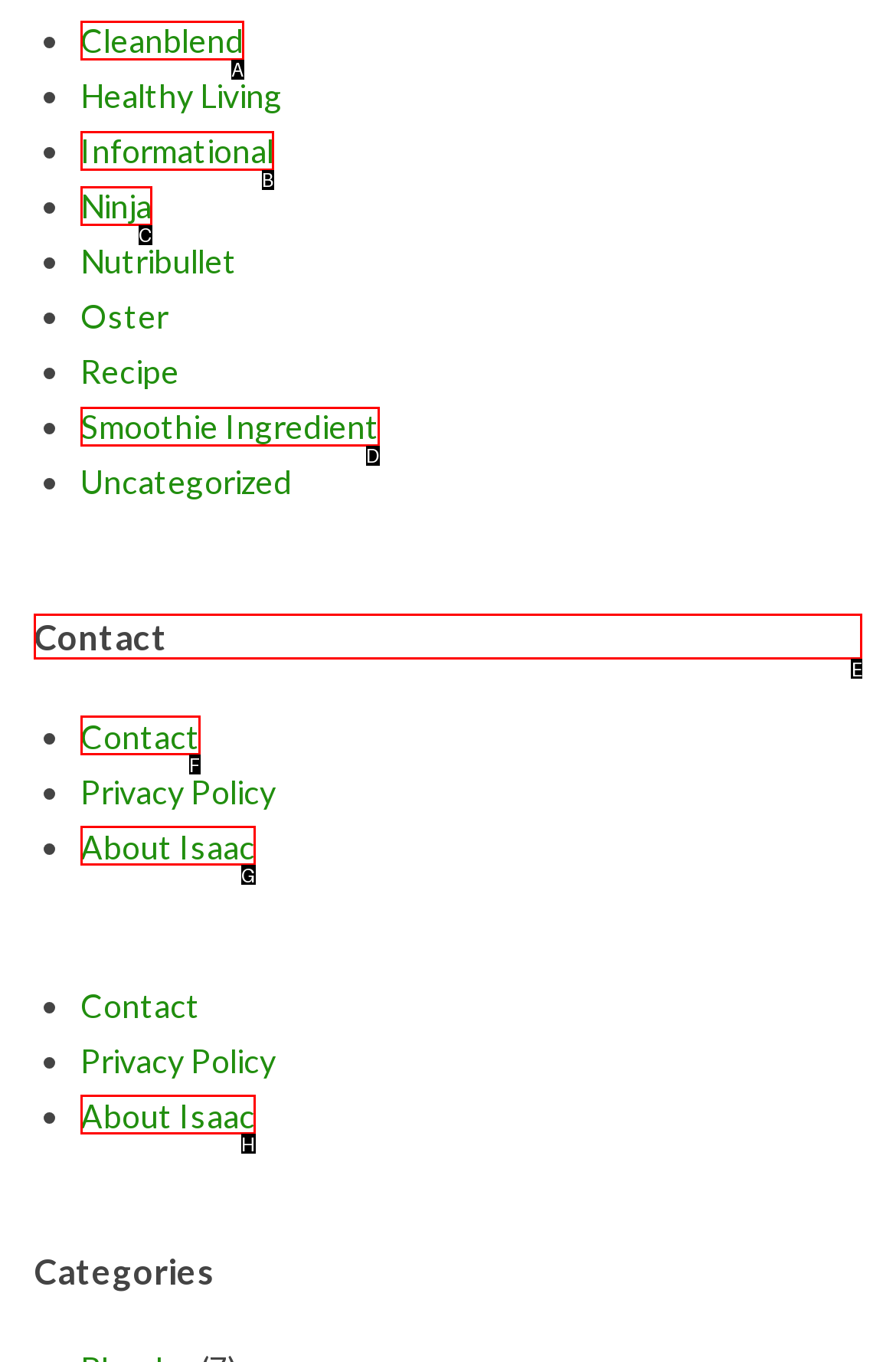Determine the letter of the UI element that you need to click to perform the task: Go to Contact.
Provide your answer with the appropriate option's letter.

E